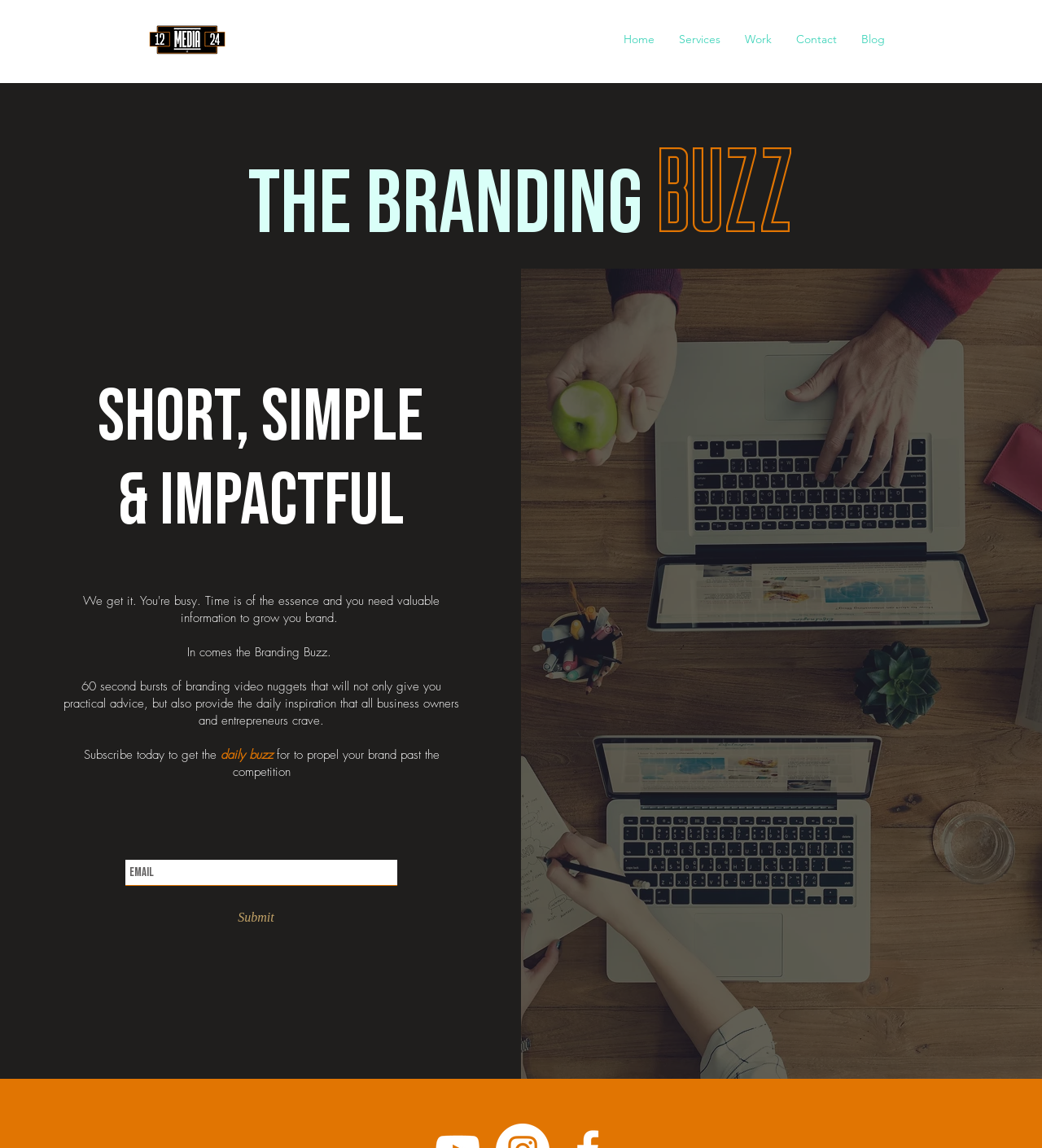From the image, can you give a detailed response to the question below:
What is the color of the branding buzz?

The color of the branding buzz is not mentioned anywhere on the webpage. The webpage only provides text information about the branding buzz, but does not provide any visual information about its color.